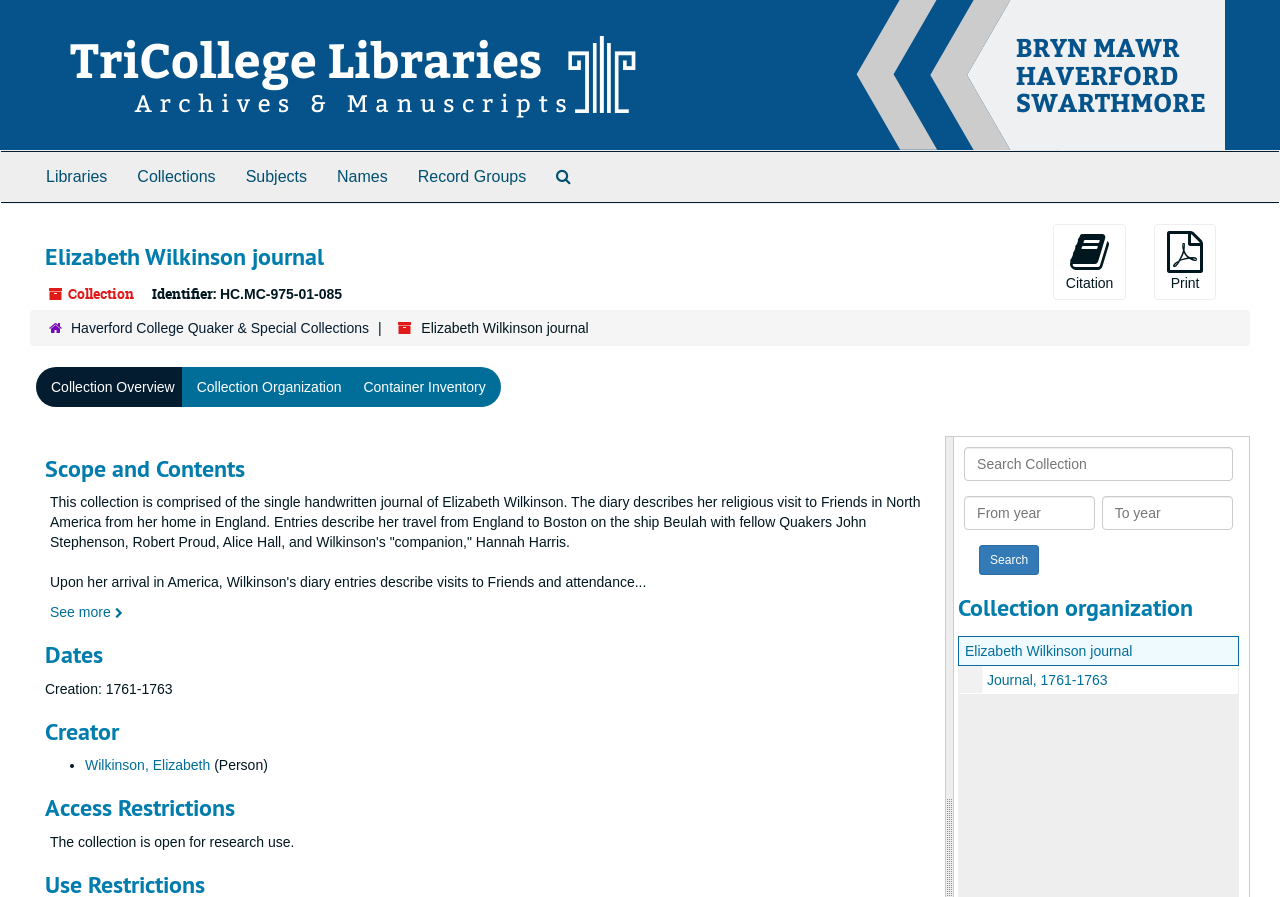Please specify the bounding box coordinates of the area that should be clicked to accomplish the following instruction: "View the journal". The coordinates should consist of four float numbers between 0 and 1, i.e., [left, top, right, bottom].

[0.771, 0.75, 0.865, 0.767]